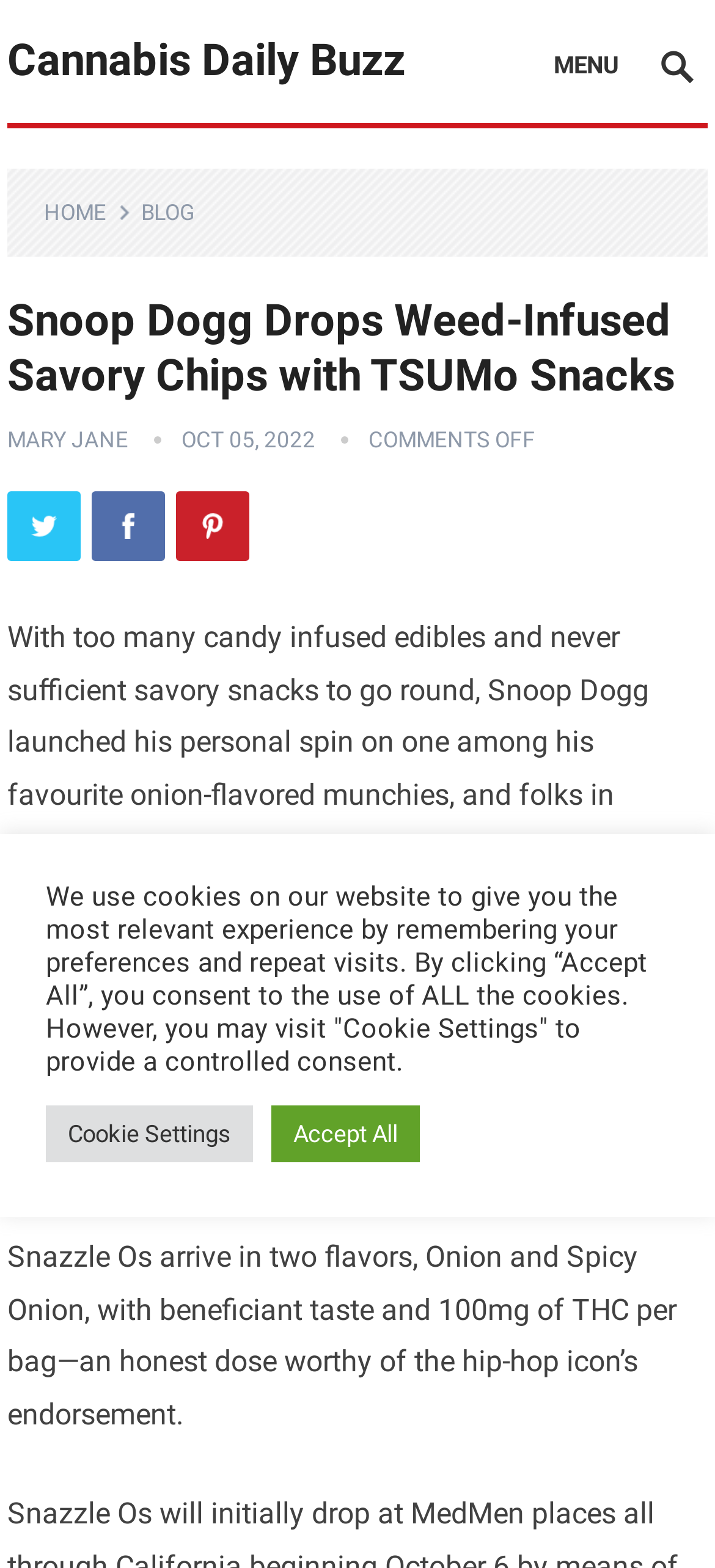What is the date of the article?
Using the image as a reference, answer with just one word or a short phrase.

OCT 05, 2022